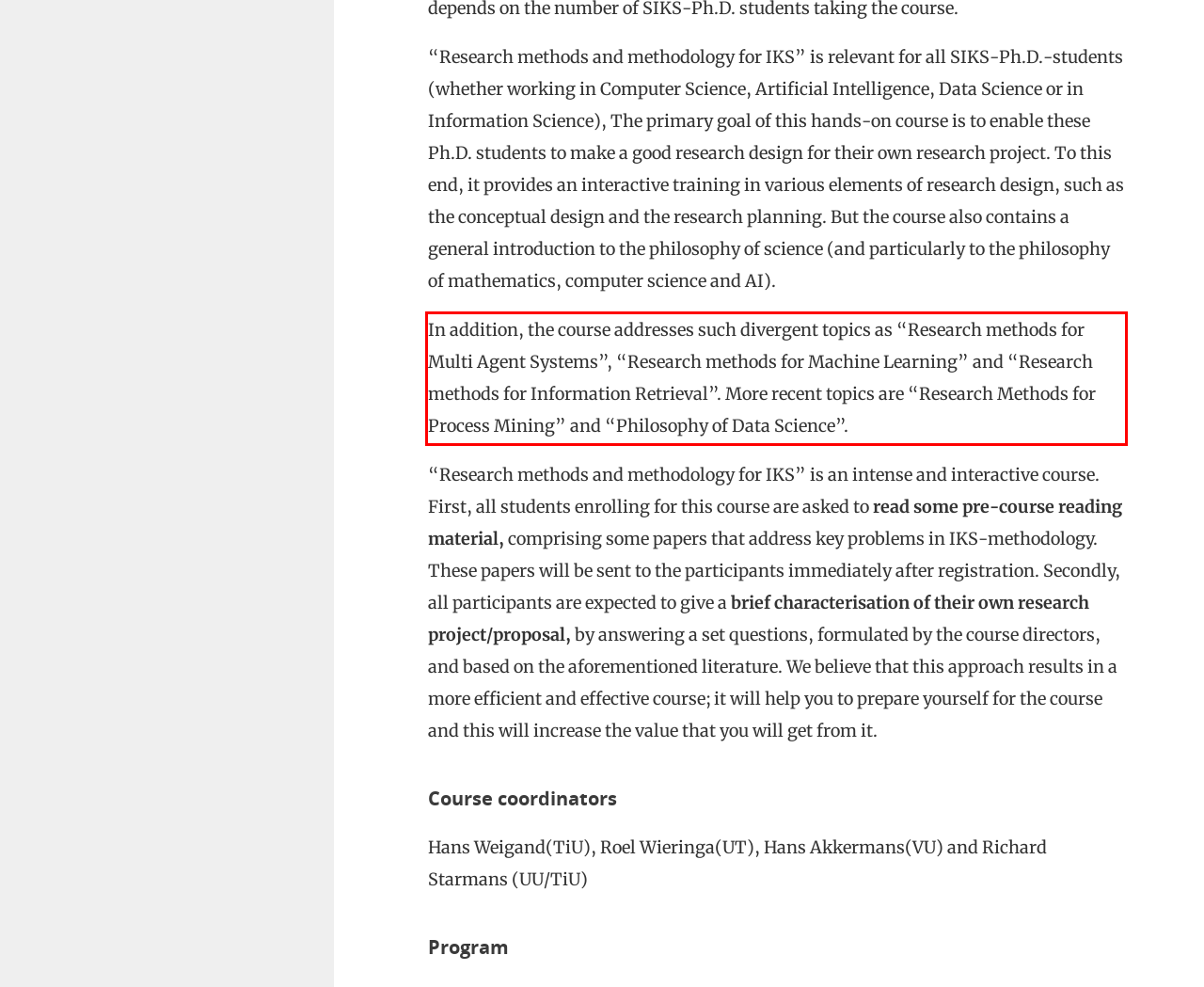Within the provided webpage screenshot, find the red rectangle bounding box and perform OCR to obtain the text content.

In addition, the course addresses such divergent topics as “Research methods for Multi Agent Systems”, “Research methods for Machine Learning” and “Research methods for Information Retrieval”. More recent topics are “Research Methods for Process Mining” and “Philosophy of Data Science”.